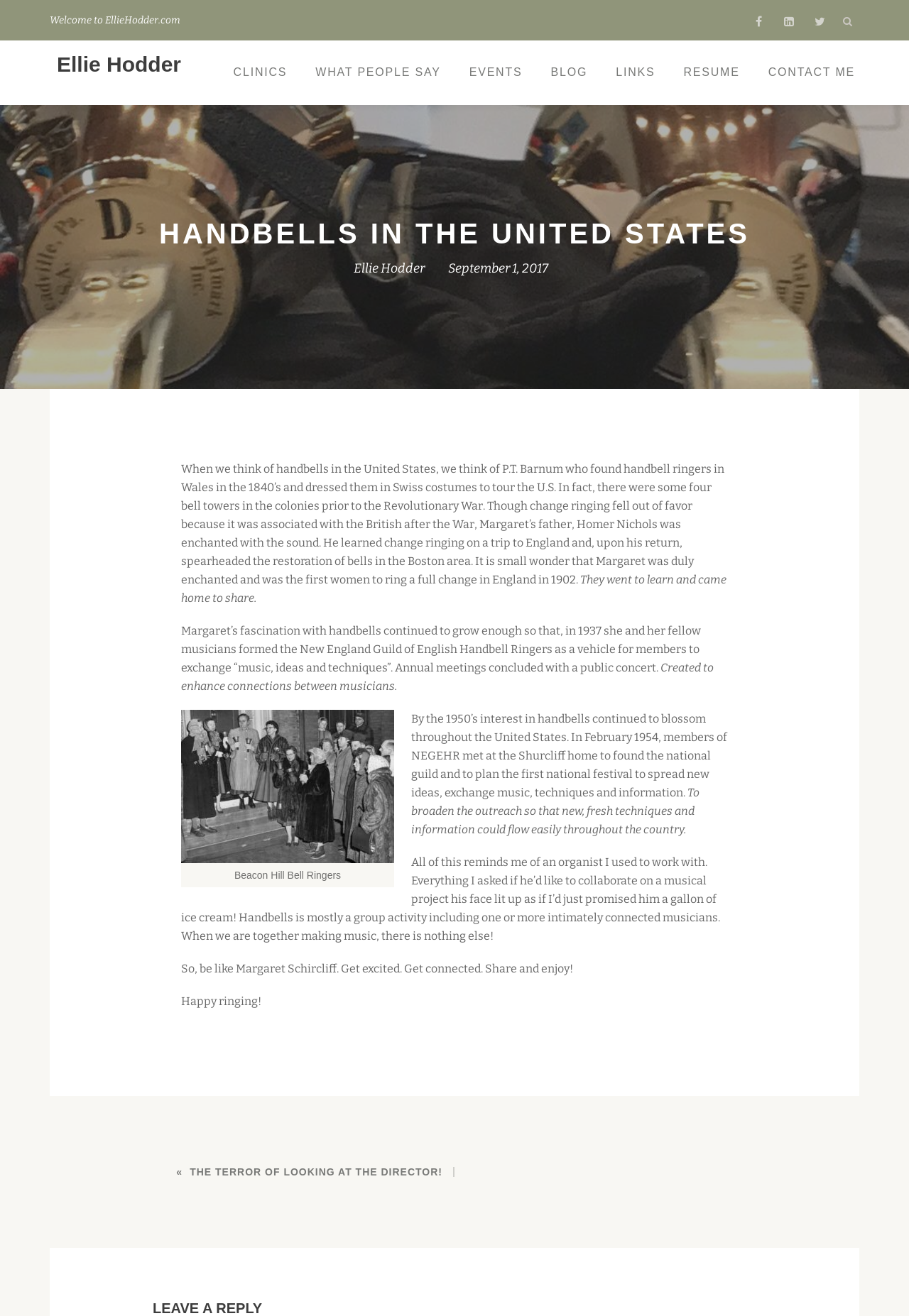Find the bounding box coordinates for the HTML element described in this sentence: "Karen Landis, LCSW". Provide the coordinates as four float numbers between 0 and 1, in the format [left, top, right, bottom].

None